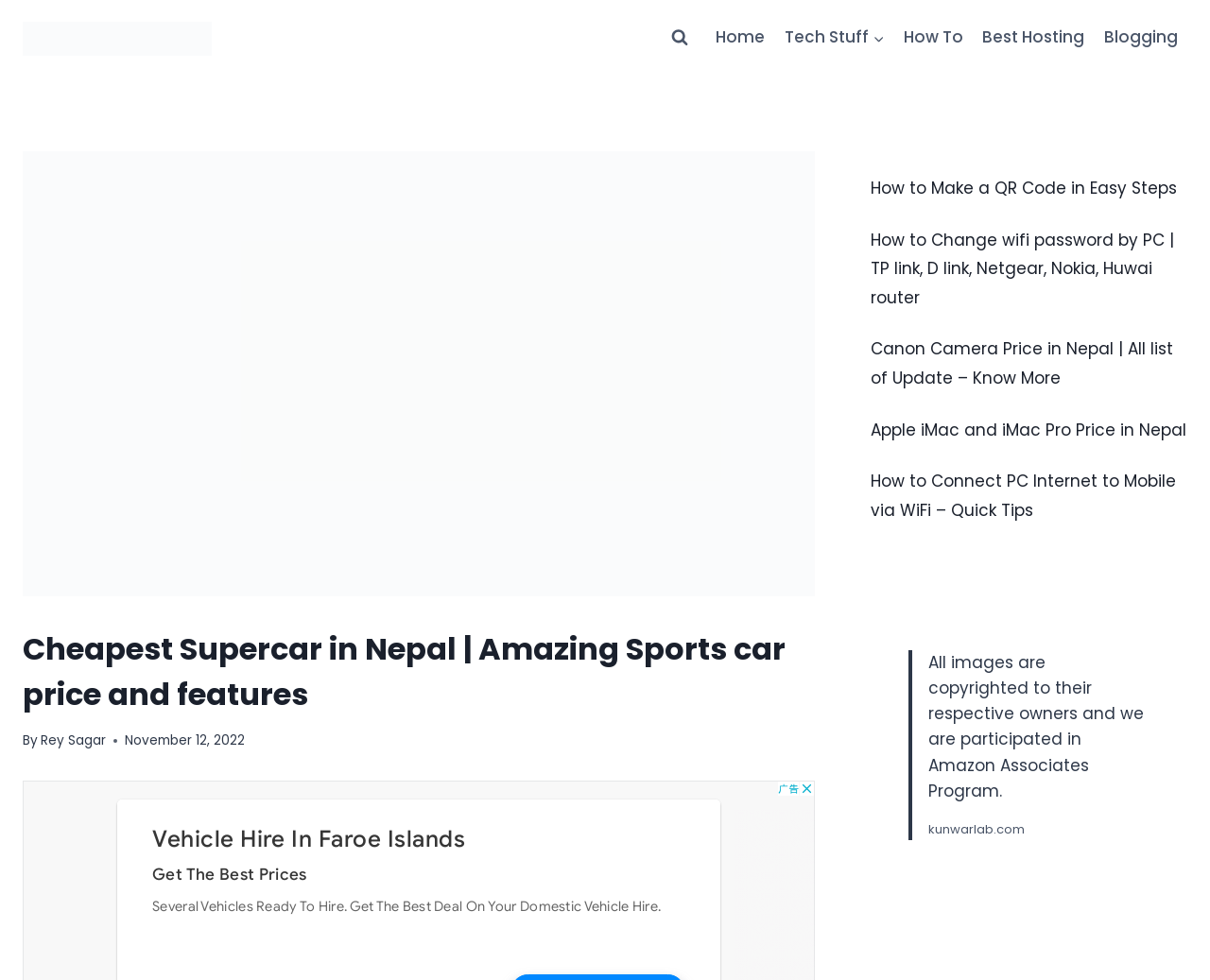Please find and generate the text of the main heading on the webpage.

Cheapest Supercar in Nepal | Amazing Sports car price and features